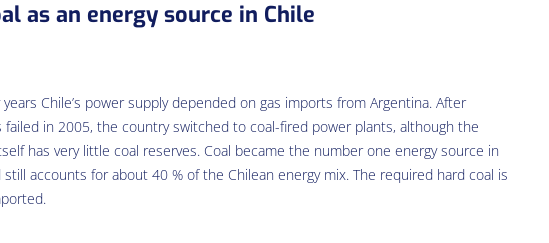Based on the image, please respond to the question with as much detail as possible:
What is the primary source of coal for Chile's energy needs?

The caption states that Chile has minimal domestic coal reserves, and therefore, most of the required hard coal is imported to meet the country's energy needs.